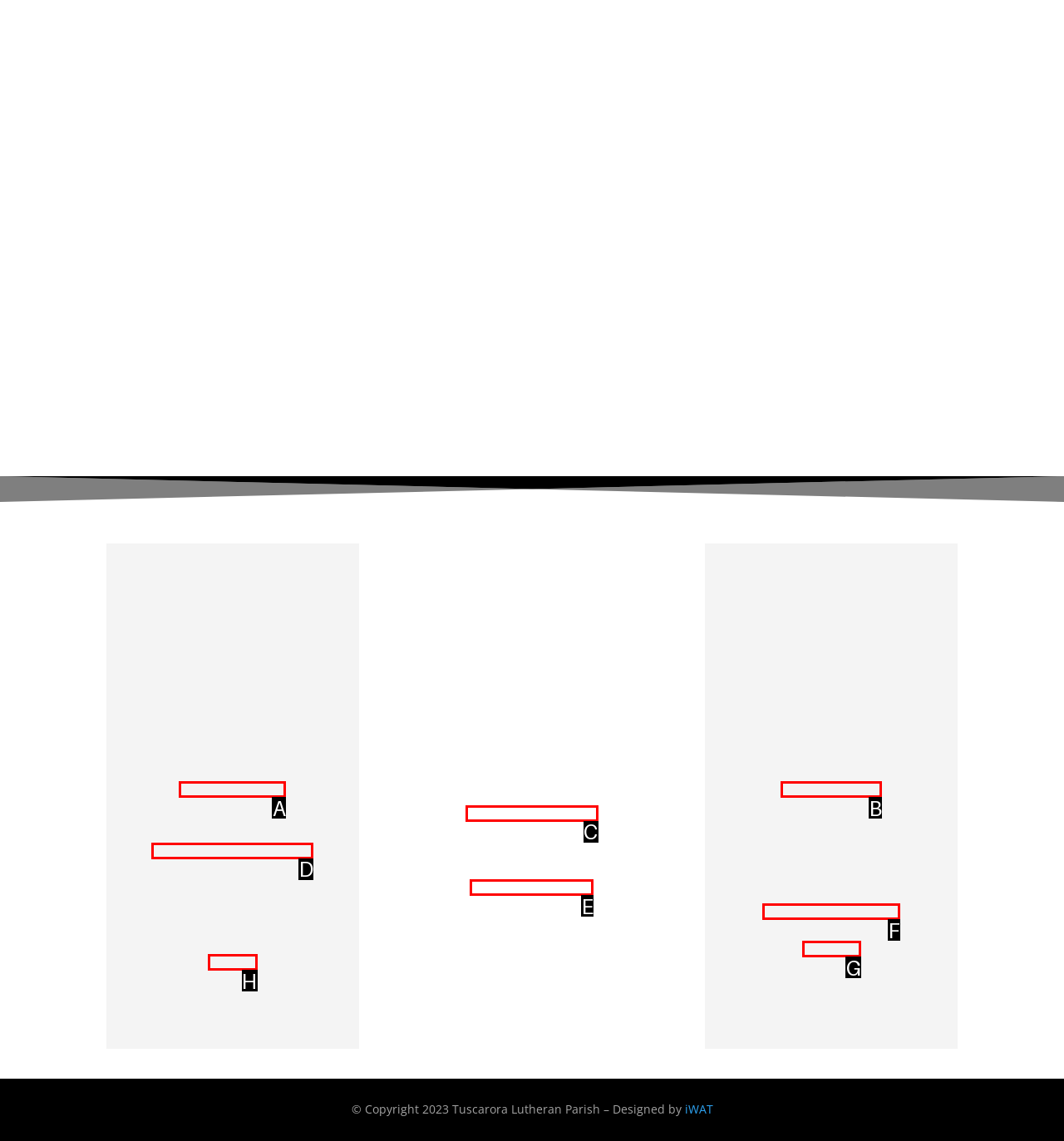Figure out which option to click to perform the following task: View Mercersburg's Facebook page
Provide the letter of the correct option in your response.

G